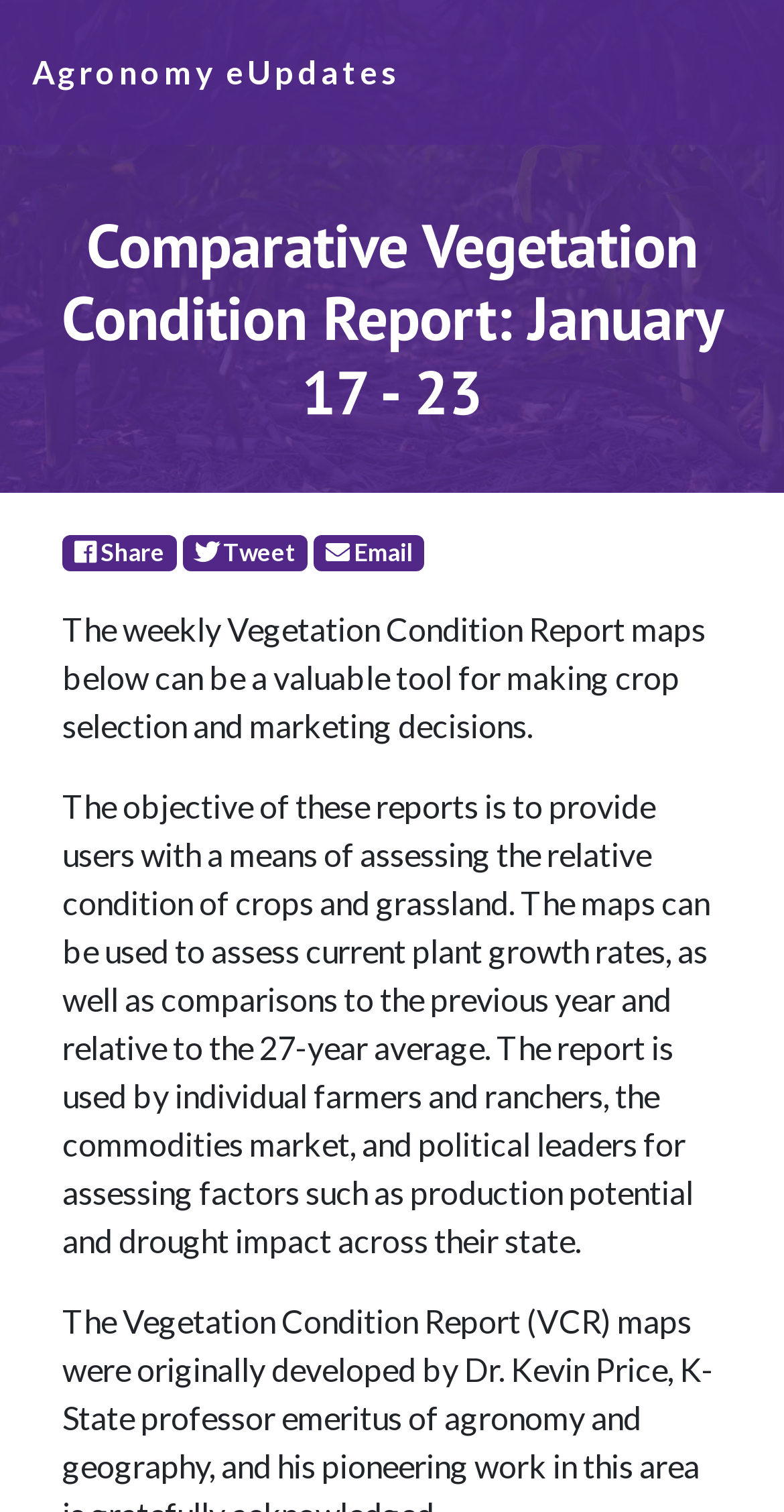Detail the webpage's structure and highlights in your description.

The webpage is about the Agronomy eUpdate, specifically the issue 609 from January 27th, 2017. At the top, there is a link to "Agronomy eUpdates" on the left side. Below it, a prominent heading reads "Comparative Vegetation Condition Report: January 17 - 23". 

On the right side, there are three social media links: Facebook, Twitter, and E-Mail, each accompanied by a short descriptive text: "Share", "Tweet", and "Email", respectively. 

The main content of the webpage starts below these social media links. A paragraph of text explains the purpose of the weekly Vegetation Condition Report maps, which are not shown in the accessibility tree but are likely to be presented below this text. The text describes how these maps can be used for making crop selection and marketing decisions. 

Another paragraph of text follows, providing more details about the objective of these reports. It explains how the maps can be used to assess current plant growth rates, compare them to the previous year, and relative to the 27-year average. The text also mentions the various users of these reports, including individual farmers and ranchers, the commodities market, and political leaders.